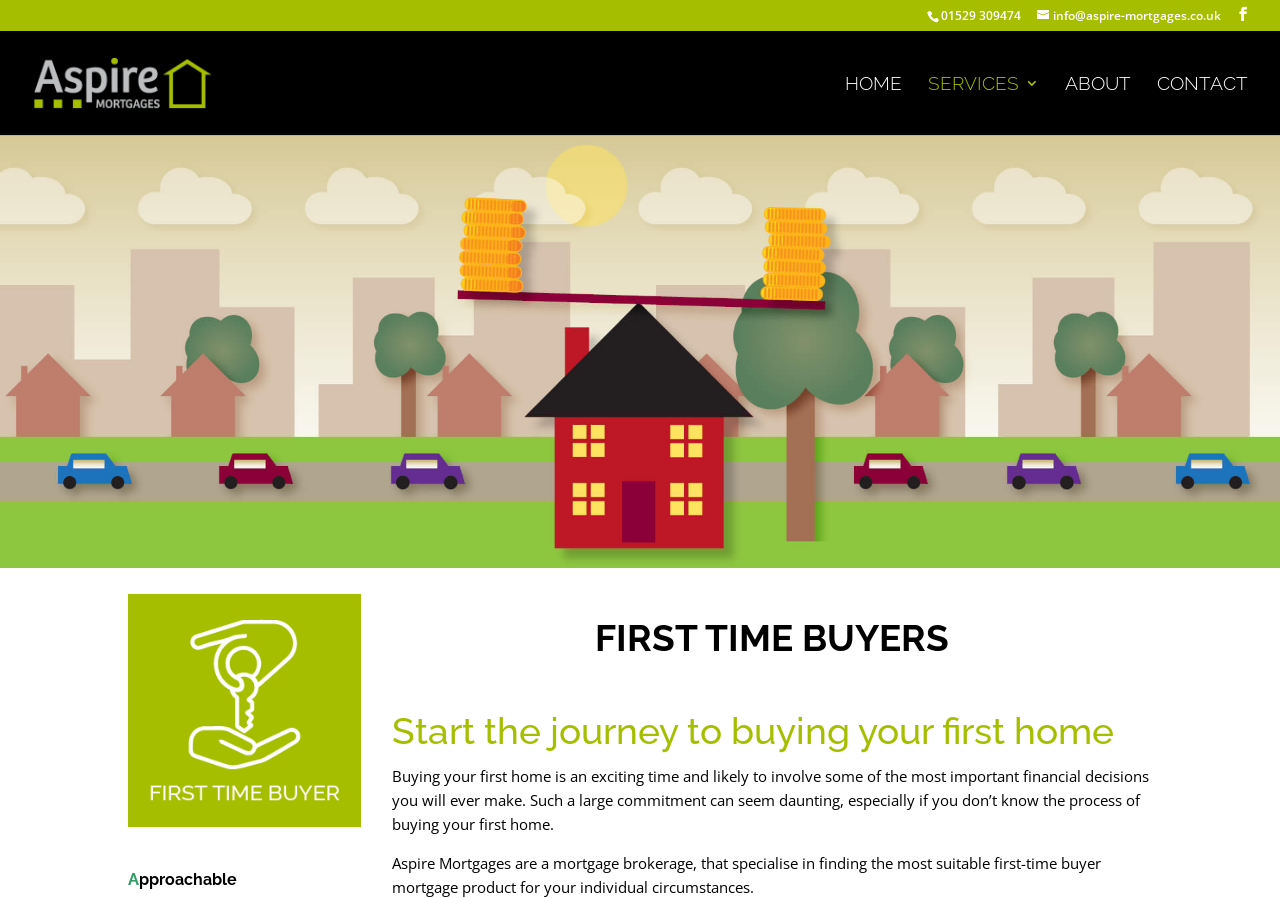What is the phone number of Aspire Mortgages?
Could you please answer the question thoroughly and with as much detail as possible?

I found the phone number by looking at the top section of the webpage, where the contact information is usually displayed. The phone number is written in a static text element with the value '01529 309474'.